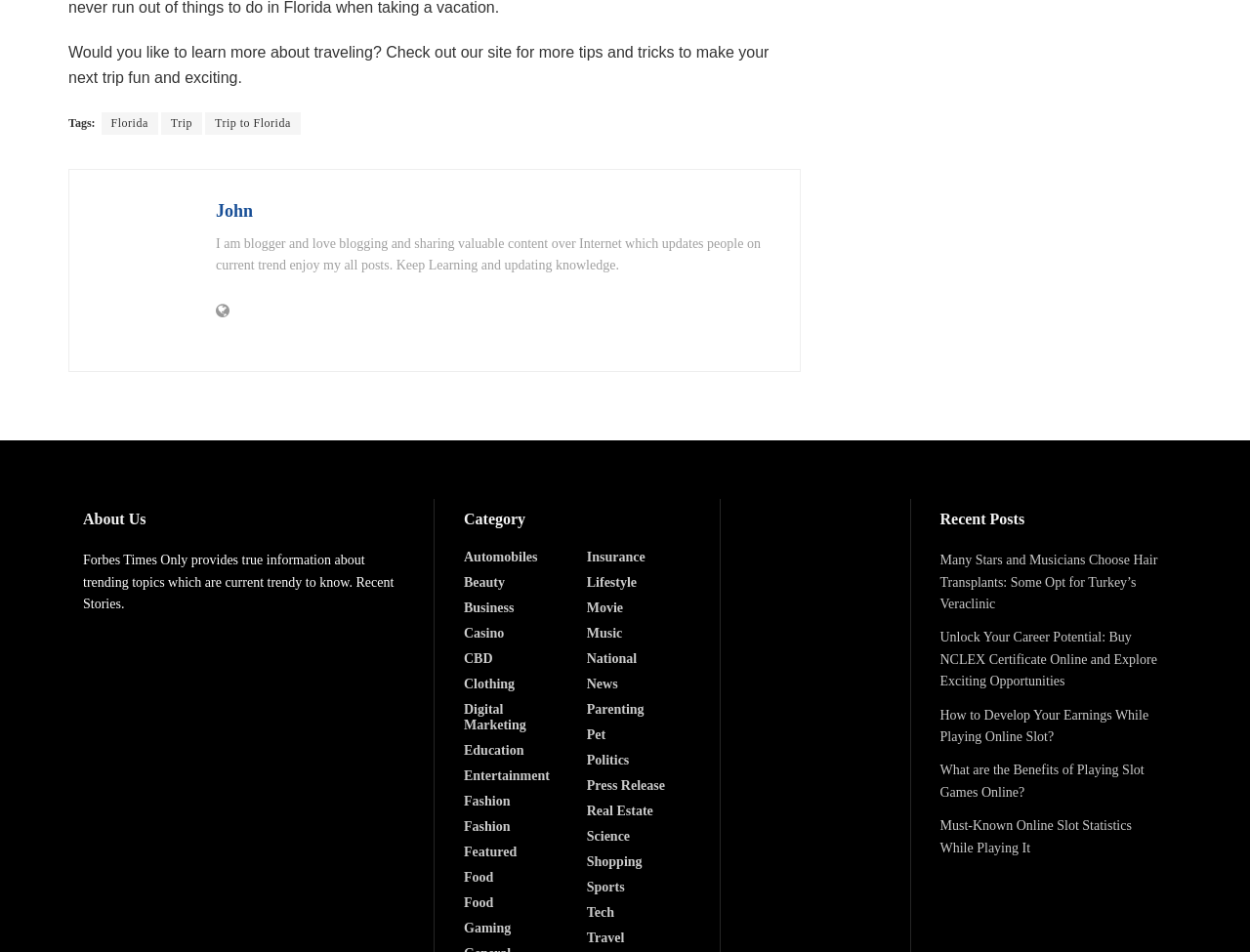Please give the bounding box coordinates of the area that should be clicked to fulfill the following instruction: "Learn more about the 'About Us' section". The coordinates should be in the format of four float numbers from 0 to 1, i.e., [left, top, right, bottom].

[0.066, 0.534, 0.323, 0.557]